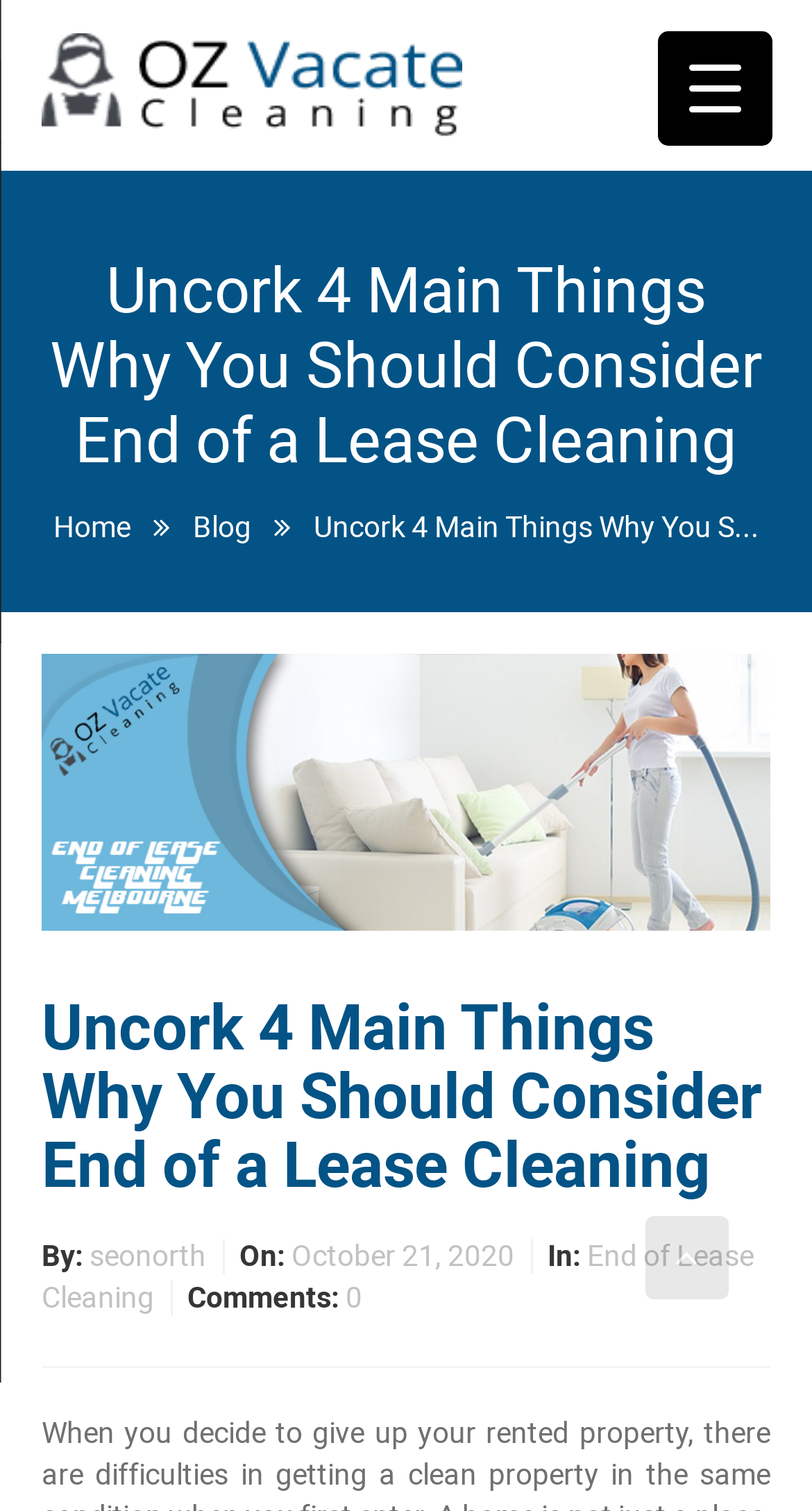What is the main topic of this webpage?
Utilize the image to construct a detailed and well-explained answer.

Based on the webpage's content, including the heading 'Uncork 4 Main Things Why You Should Consider End of a Lease Cleaning' and the link 'End of Lease cleaning Melbourne', it is clear that the main topic of this webpage is related to end of lease cleaning.